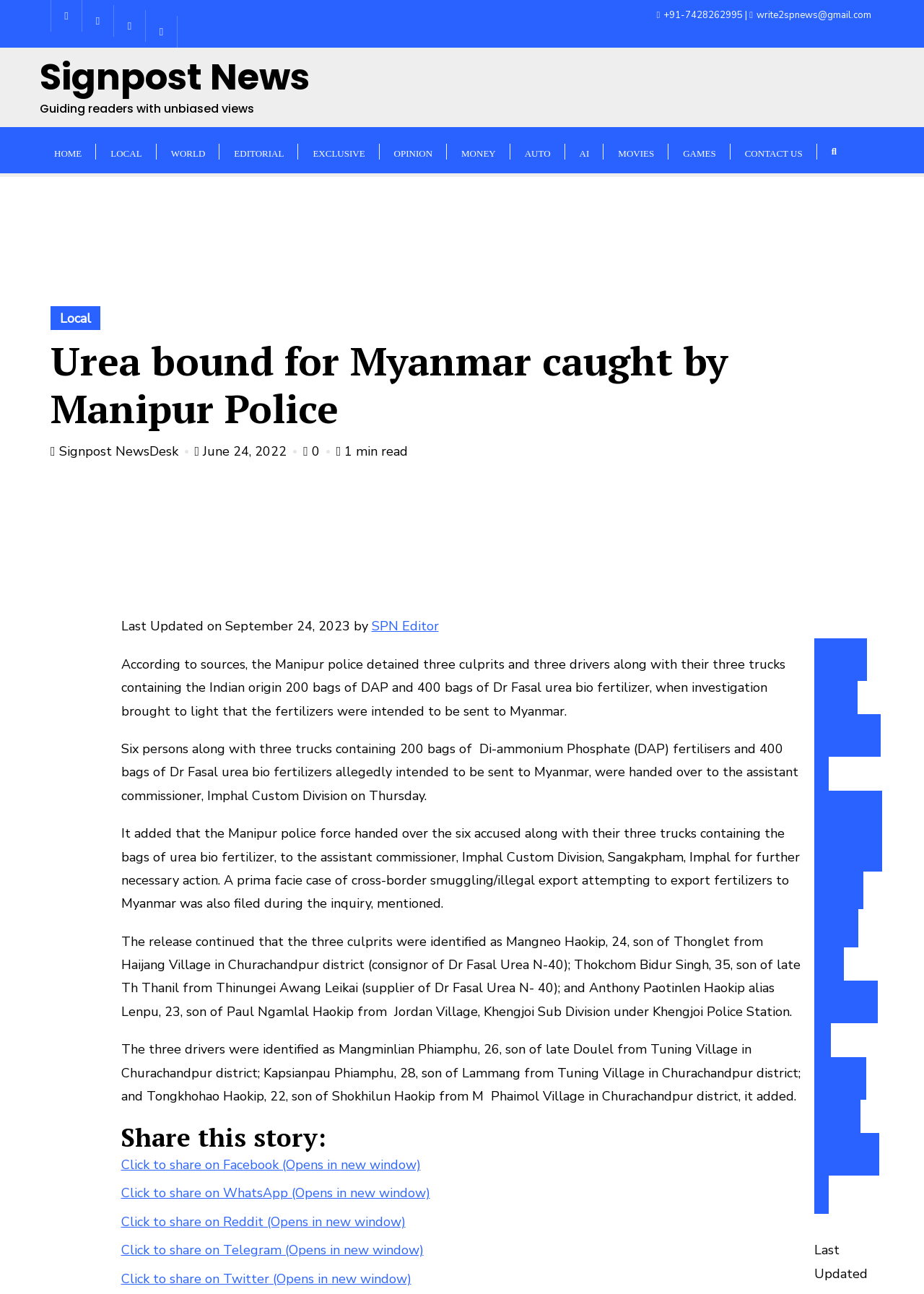Locate the bounding box coordinates of the element you need to click to accomplish the task described by this instruction: "Read the full story about Urea bound for Myanmar caught by Manipur Police".

[0.055, 0.261, 0.945, 0.34]